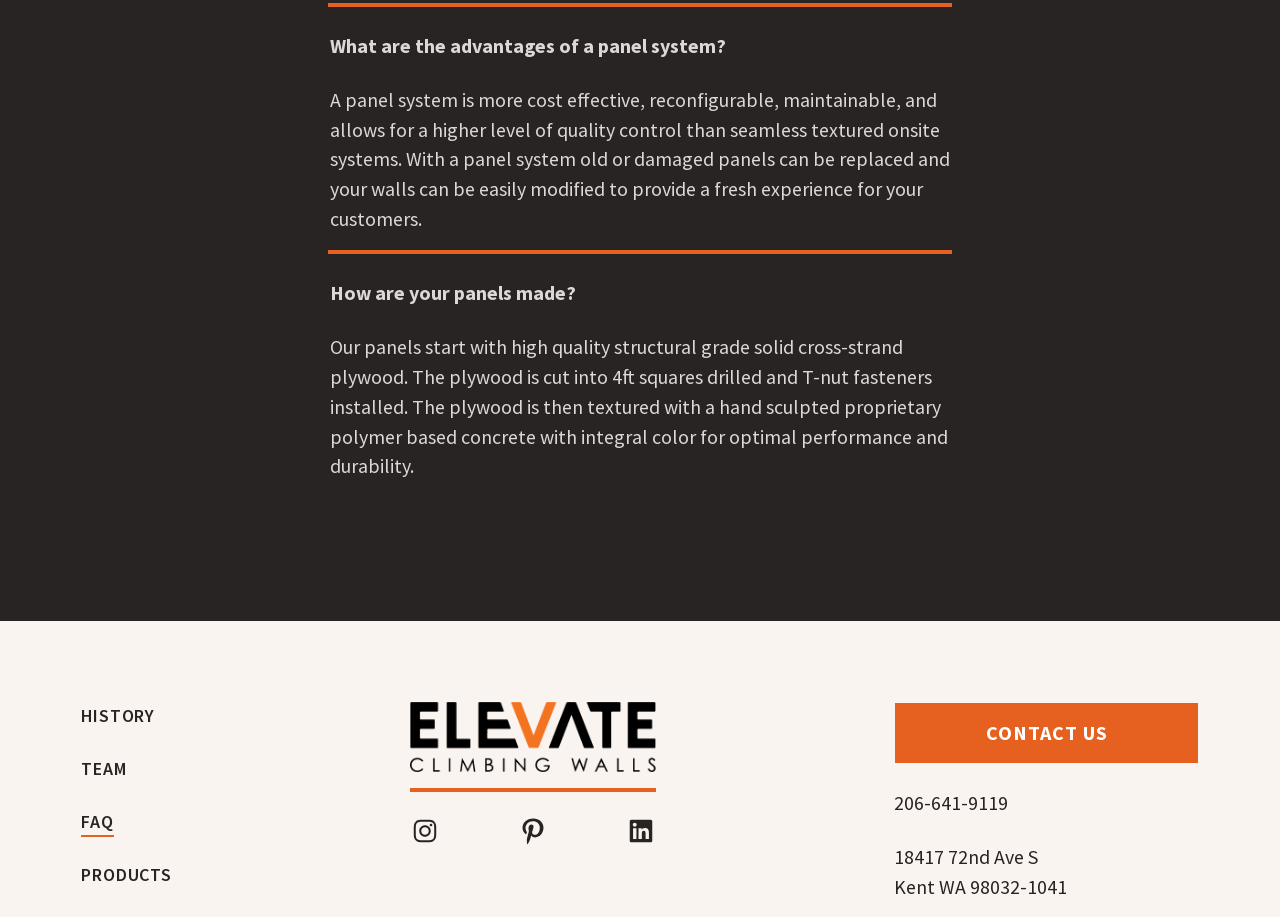Answer the question briefly using a single word or phrase: 
What is the address of the company?

18417 72nd Ave S, Kent WA 98032-1041